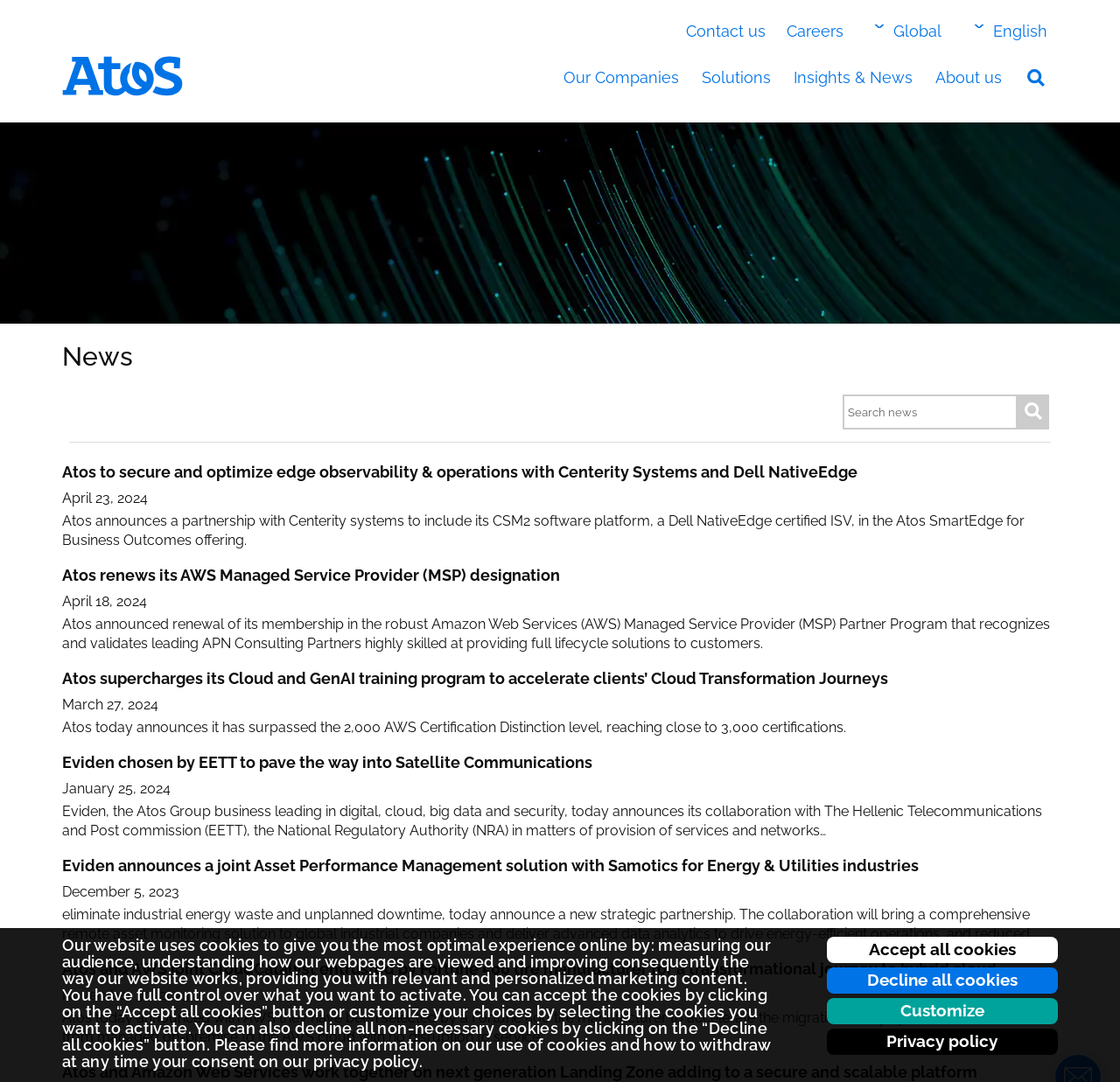Based on the visual content of the image, answer the question thoroughly: What is the date of the latest news article?

I looked at the dates associated with each news article and found that the latest one is 'April 23, 2024', which is the date of the article 'Atos to secure and optimize edge observability & operations with Centerity Systems and Dell NativeEdge'.